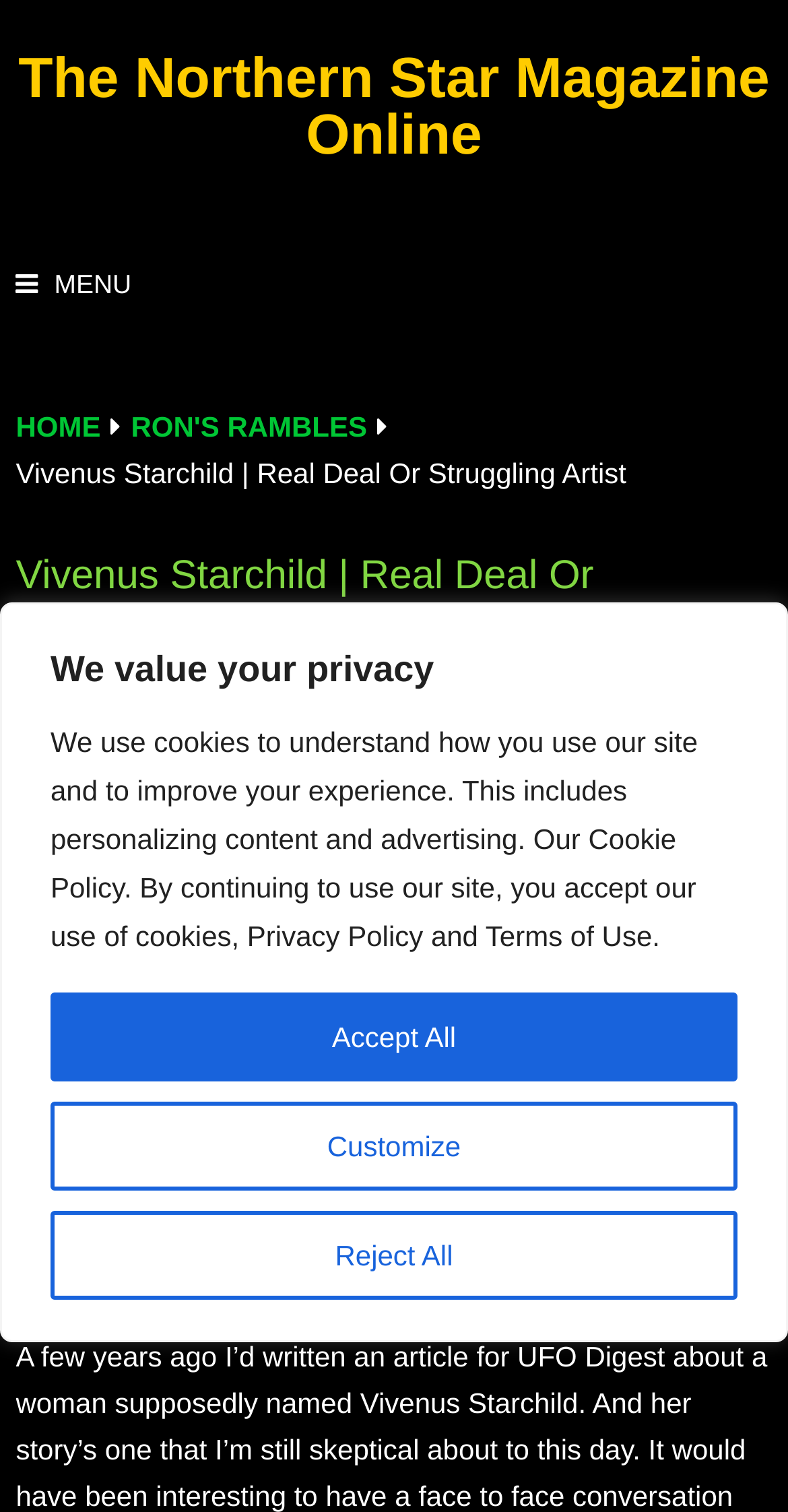Please determine the bounding box coordinates of the section I need to click to accomplish this instruction: "visit HOME".

[0.02, 0.271, 0.128, 0.293]